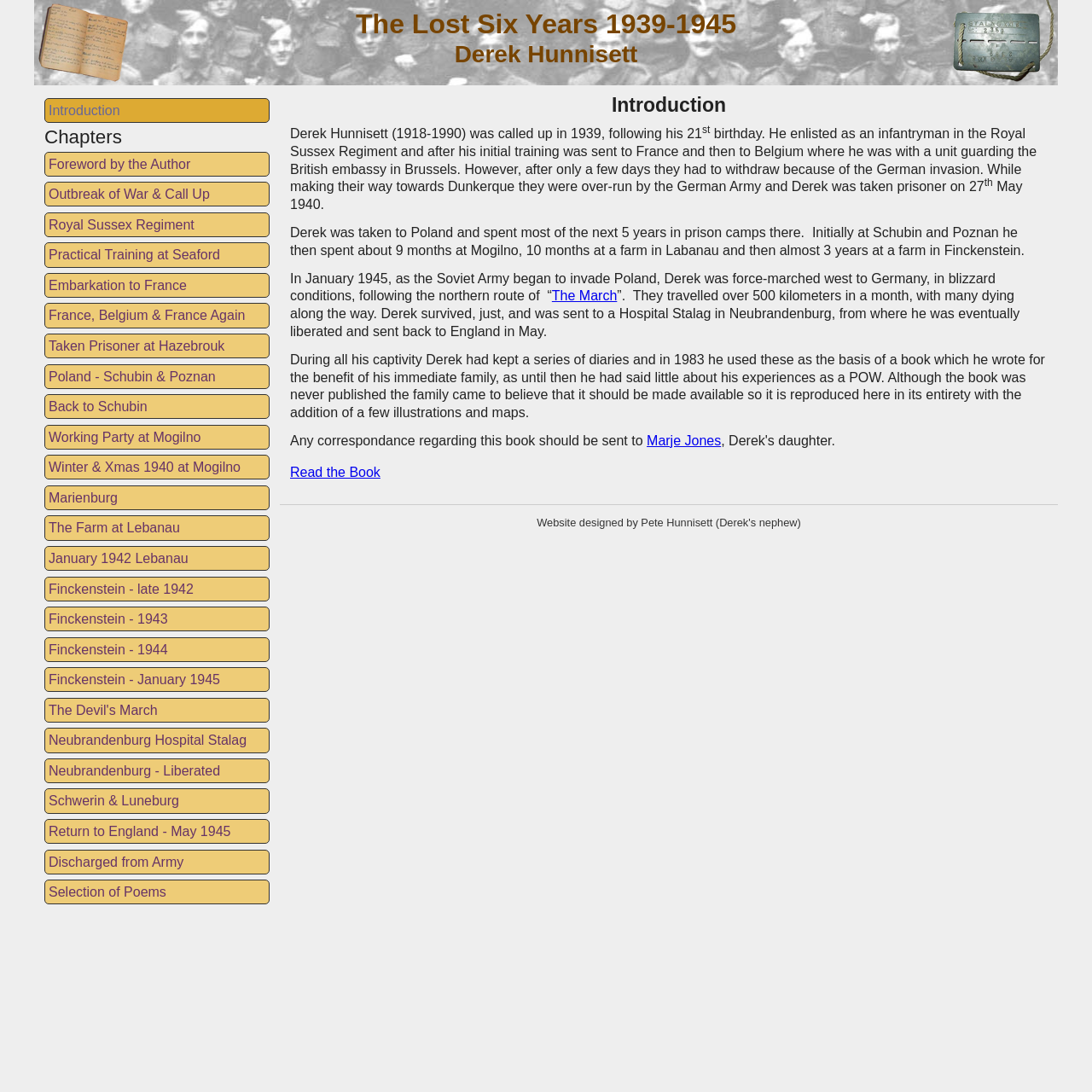Find the bounding box coordinates of the area to click in order to follow the instruction: "Read the 'INSIGHTS' article".

None